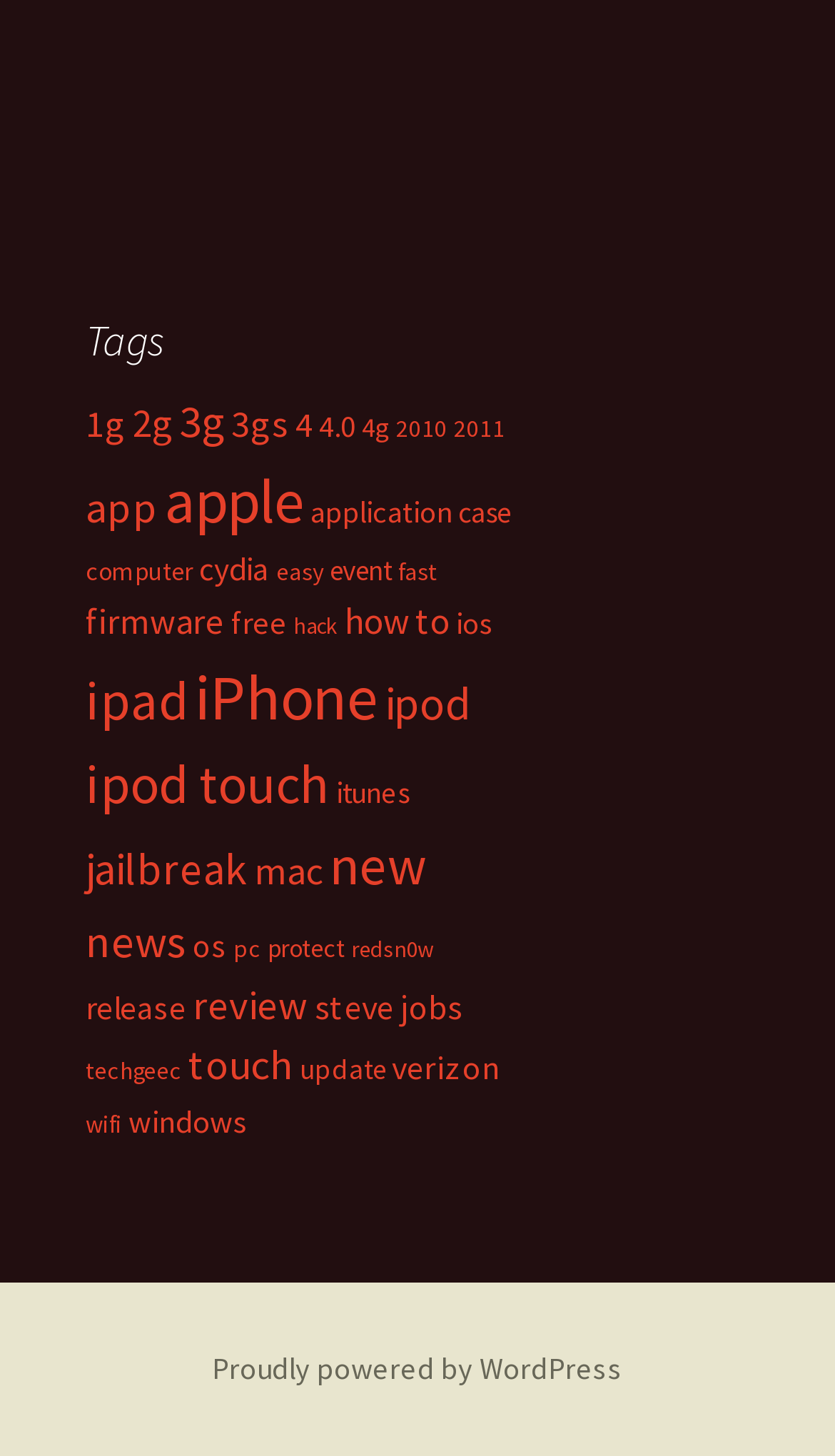Locate the bounding box coordinates of the element that should be clicked to execute the following instruction: "Click on the 'jailbreak' link".

[0.103, 0.579, 0.297, 0.617]